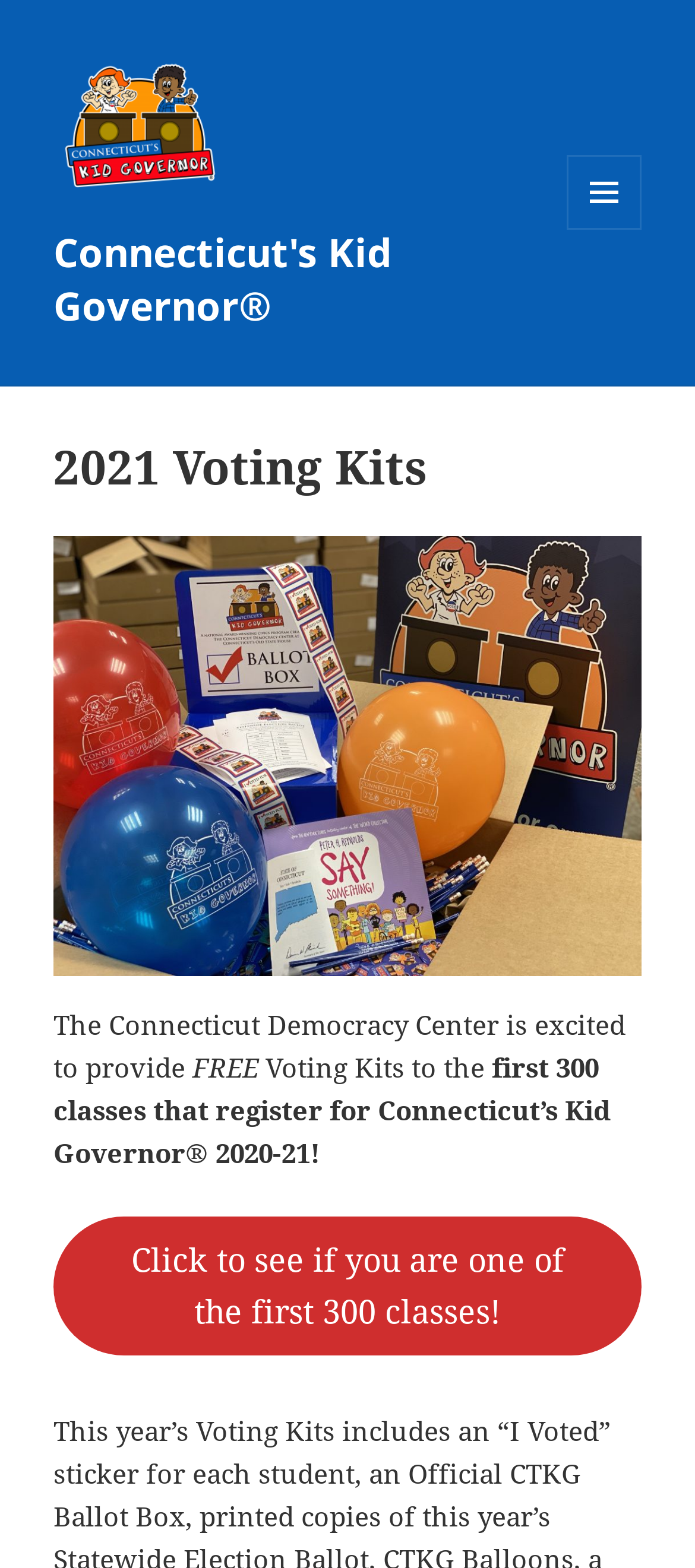Review the image closely and give a comprehensive answer to the question: What is the program that the voting kits are for?

The text on the webpage states '...register for Connecticut’s Kid Governor® 2020-21!' which indicates that the voting kits are for the Connecticut’s Kid Governor program.